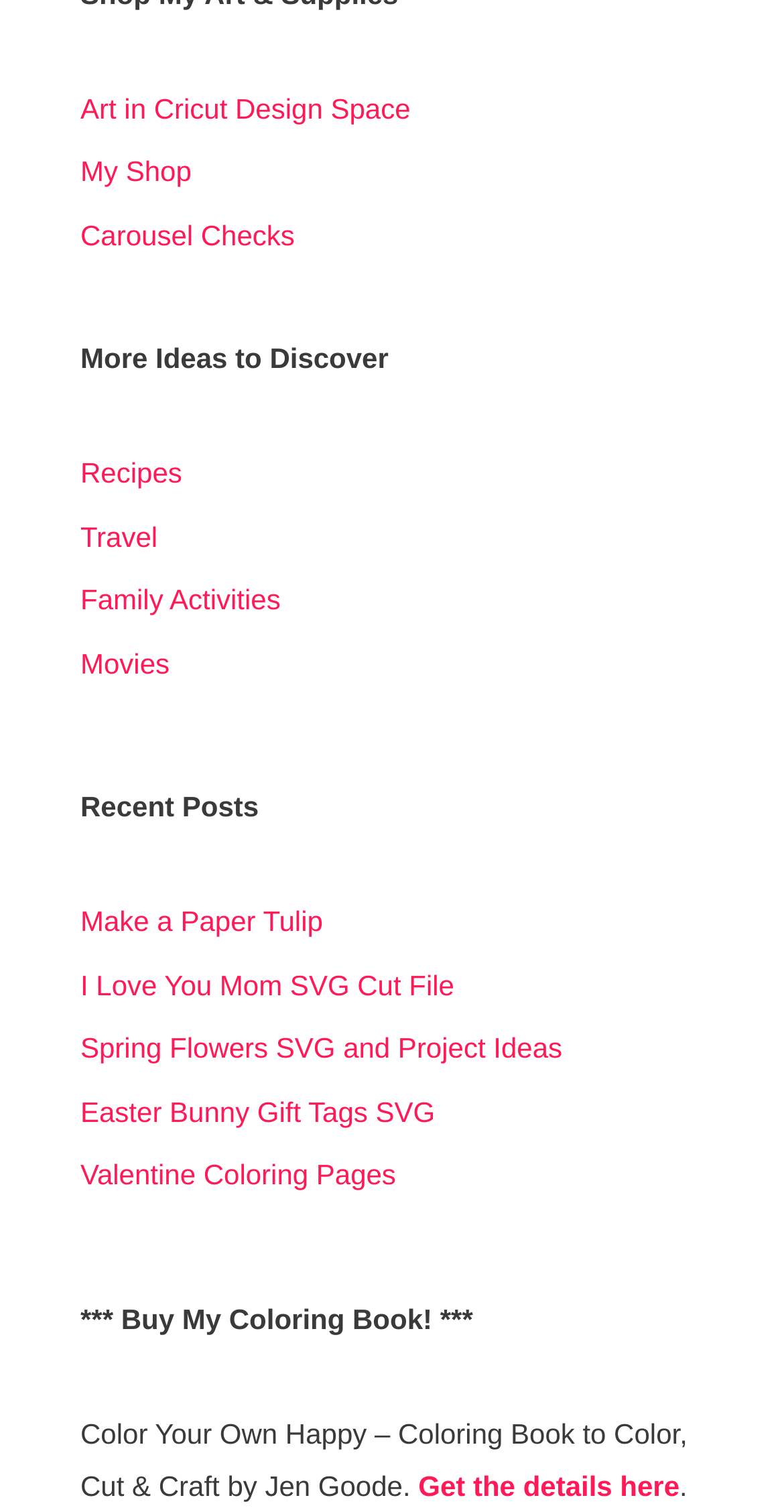Provide a single word or phrase to answer the given question: 
What is the title of the second section?

More Ideas to Discover